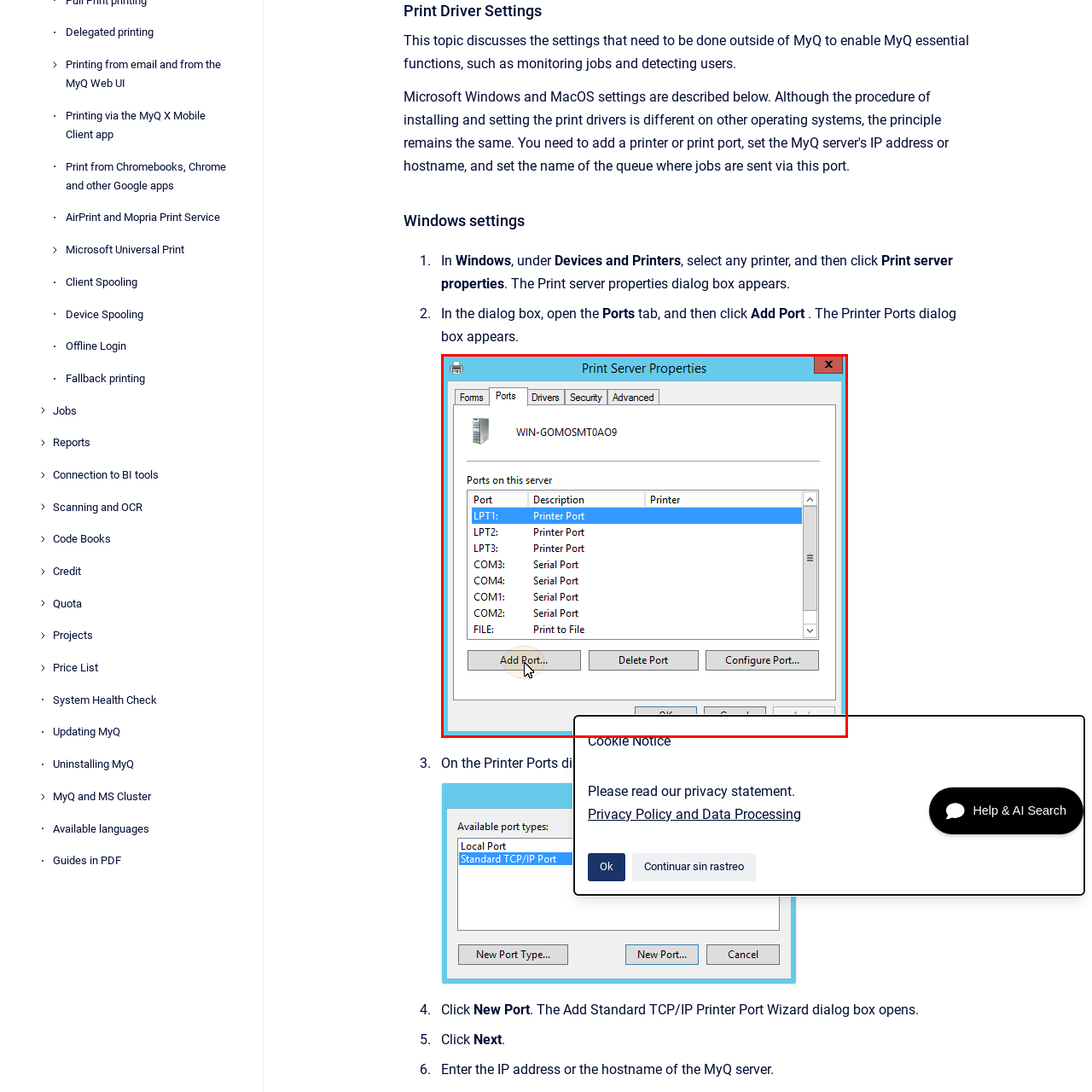Generate a detailed caption for the image within the red outlined area.

The image displays the "Print Server Properties" dialog box from a Windows server environment. It shows the section labeled "Ports on this server," listing various ports with their corresponding descriptions and printers. The highlighted port, "LPT1," is designated as a "Printer Port." At the bottom of the dialog, there are several buttons including "Add Port…" (which is currently selected), "Delete Port," and "Configure Port…" indicating options for managing printer ports on the server. This interface is crucial for network and printer management, allowing users to add new ports as needed for efficient printing setup.